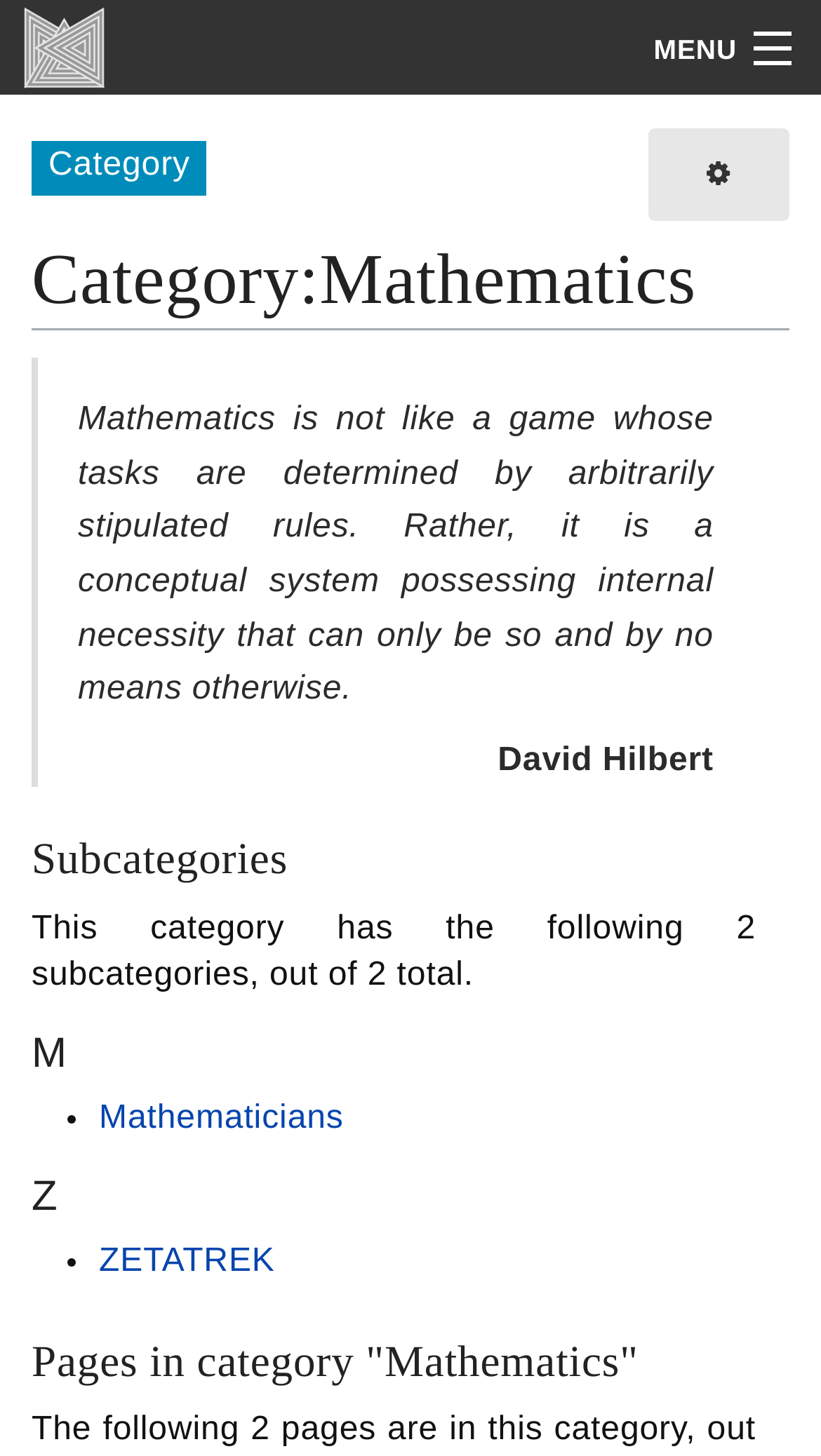Pinpoint the bounding box coordinates for the area that should be clicked to perform the following instruction: "go to Kook Science homepage".

[0.027, 0.014, 0.132, 0.048]